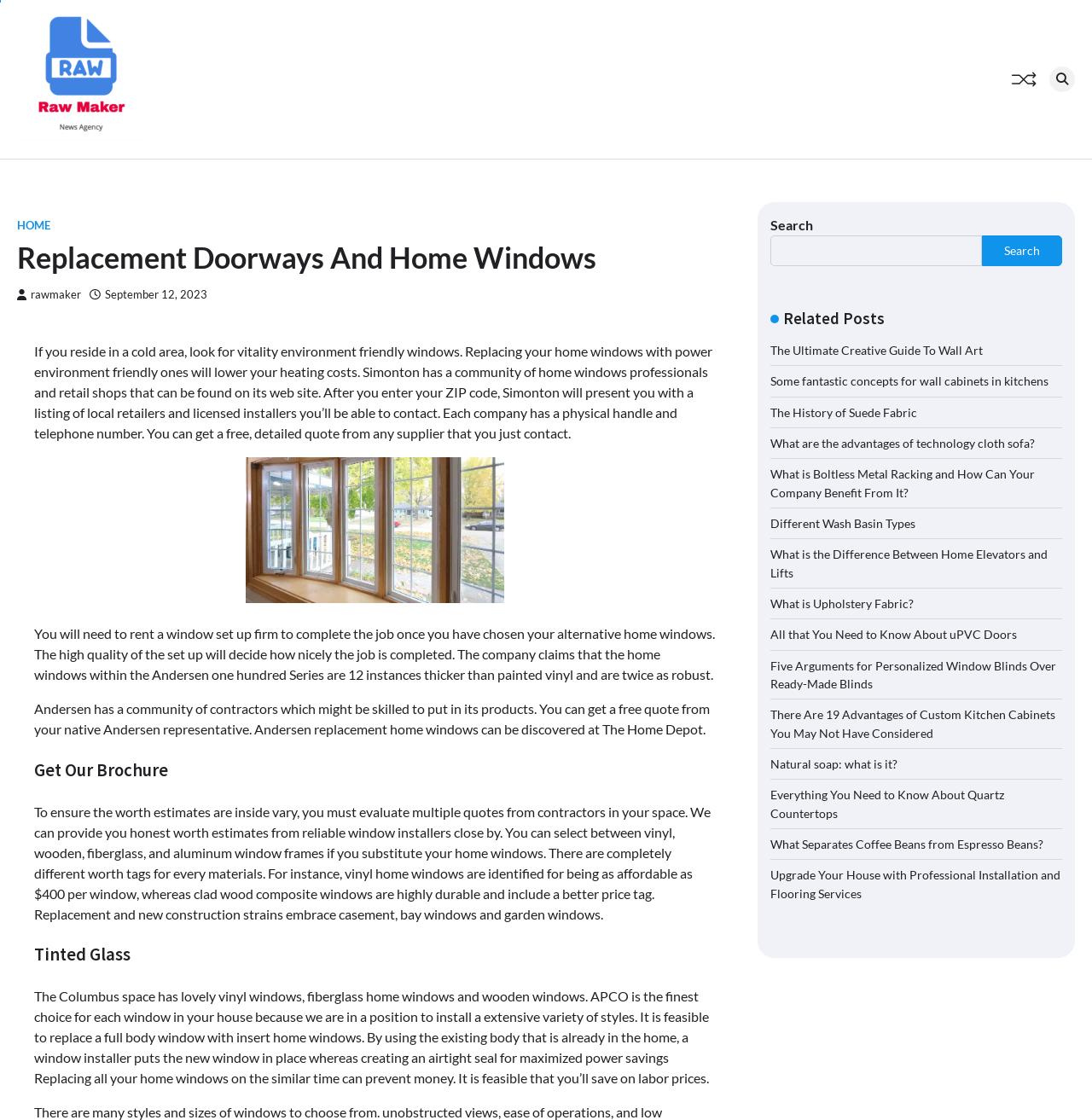Find the bounding box coordinates of the element to click in order to complete this instruction: "Click on the 'Raw Maker' image". The bounding box coordinates must be four float numbers between 0 and 1, denoted as [left, top, right, bottom].

[0.016, 0.011, 0.133, 0.126]